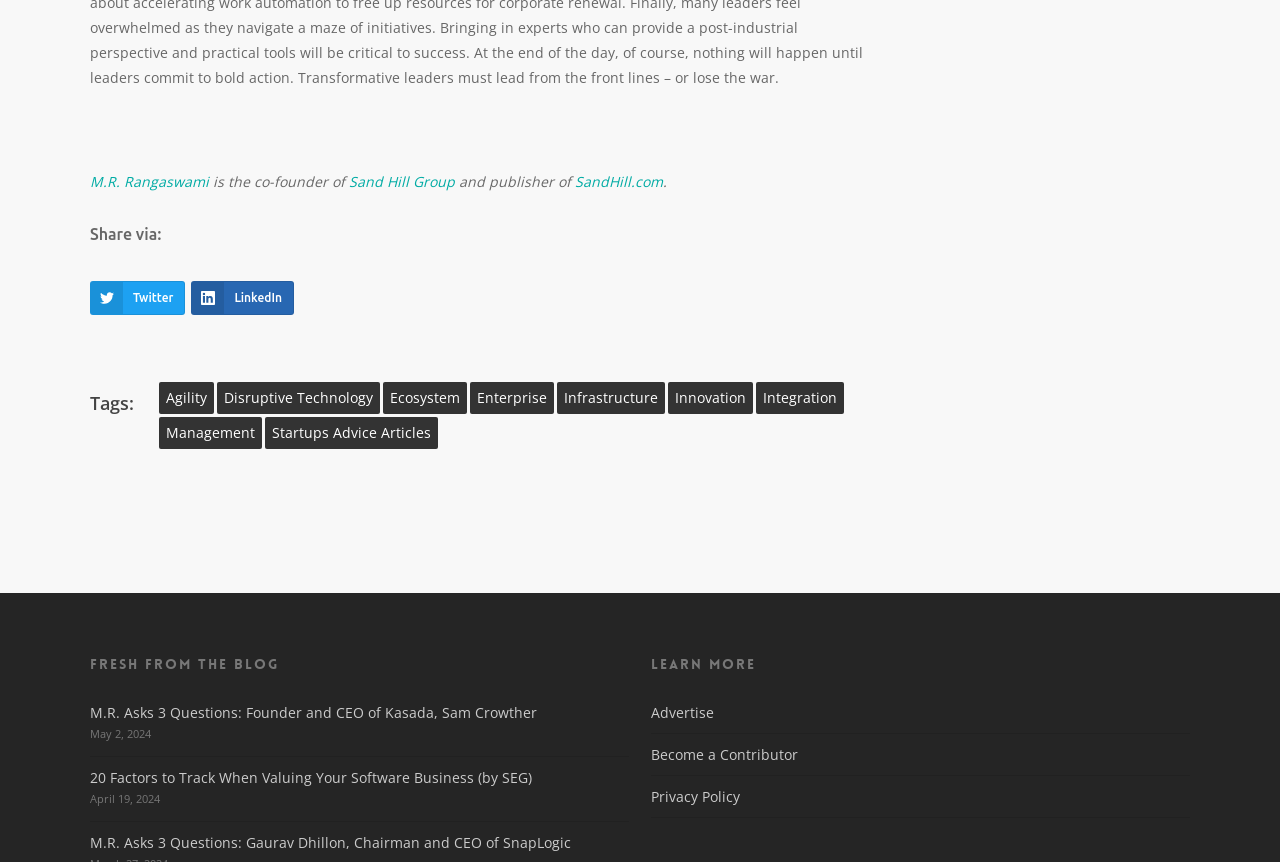How many tags are listed?
Answer the question based on the image using a single word or a brief phrase.

9